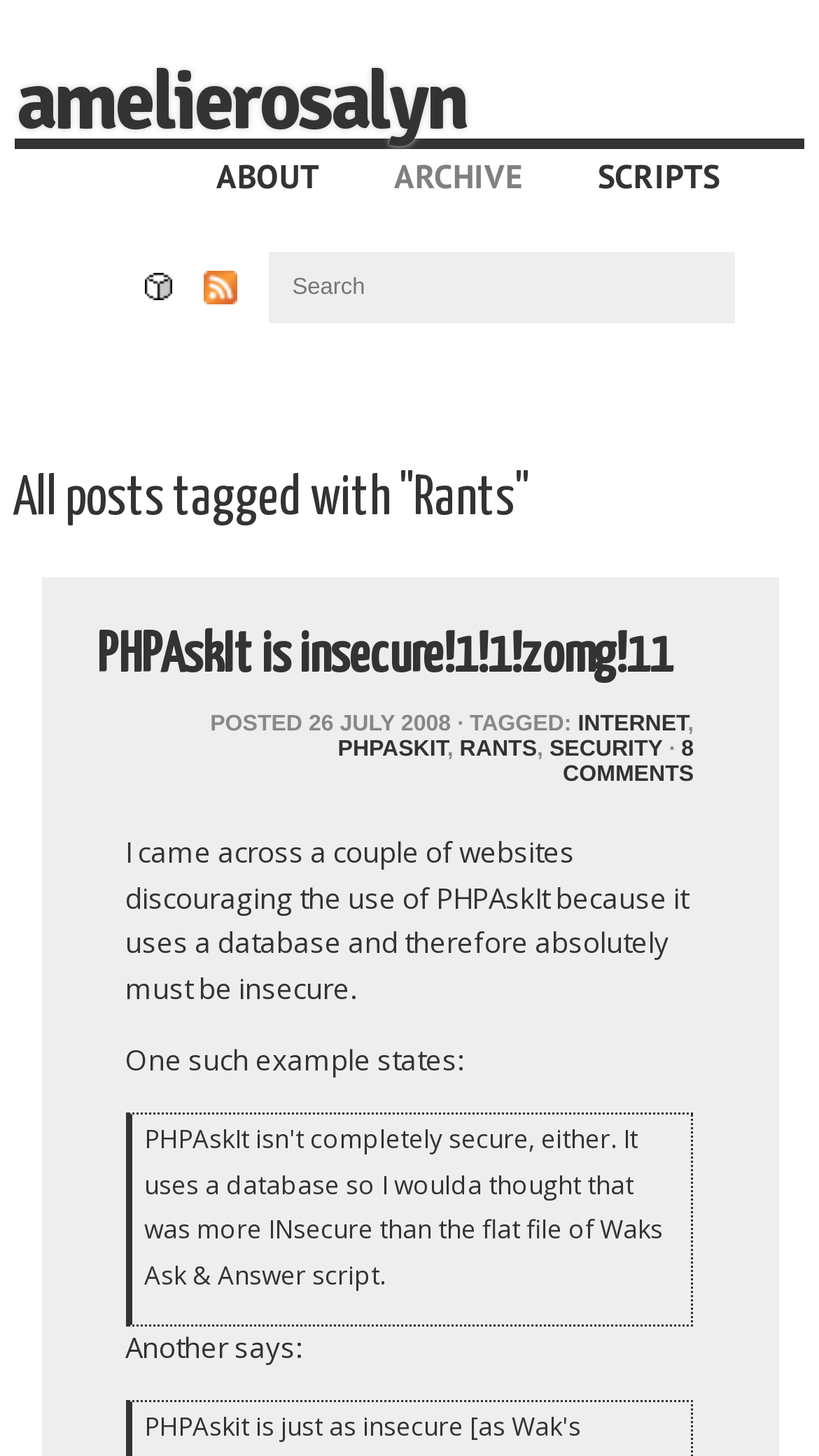Respond to the following question using a concise word or phrase: 
What is the title of the first blog post?

PHPAskIt is insecure!1!1!zomg!11